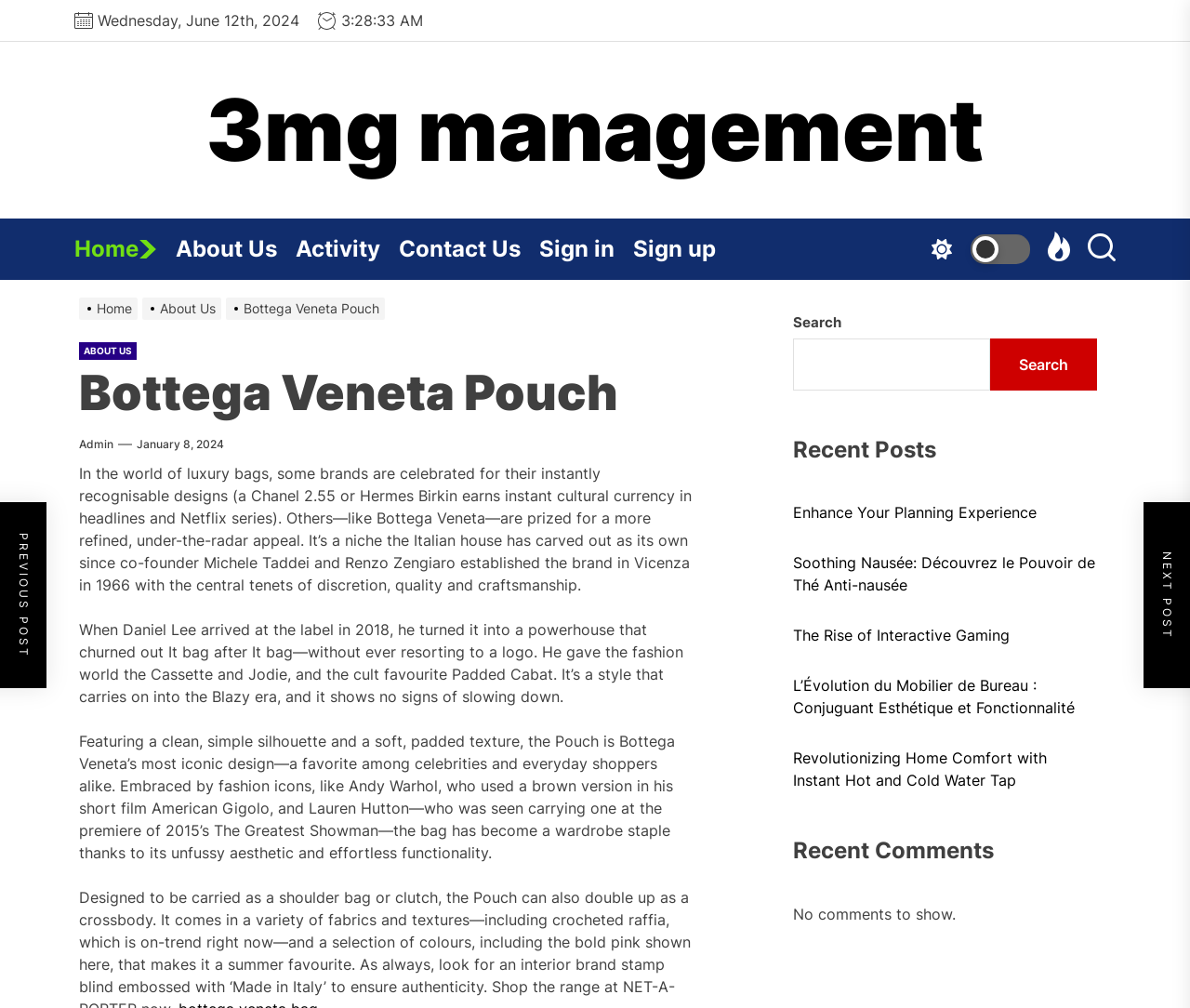Please identify the bounding box coordinates of the region to click in order to complete the given instruction: "View 'Recent Posts'". The coordinates should be four float numbers between 0 and 1, i.e., [left, top, right, bottom].

[0.667, 0.433, 0.922, 0.46]